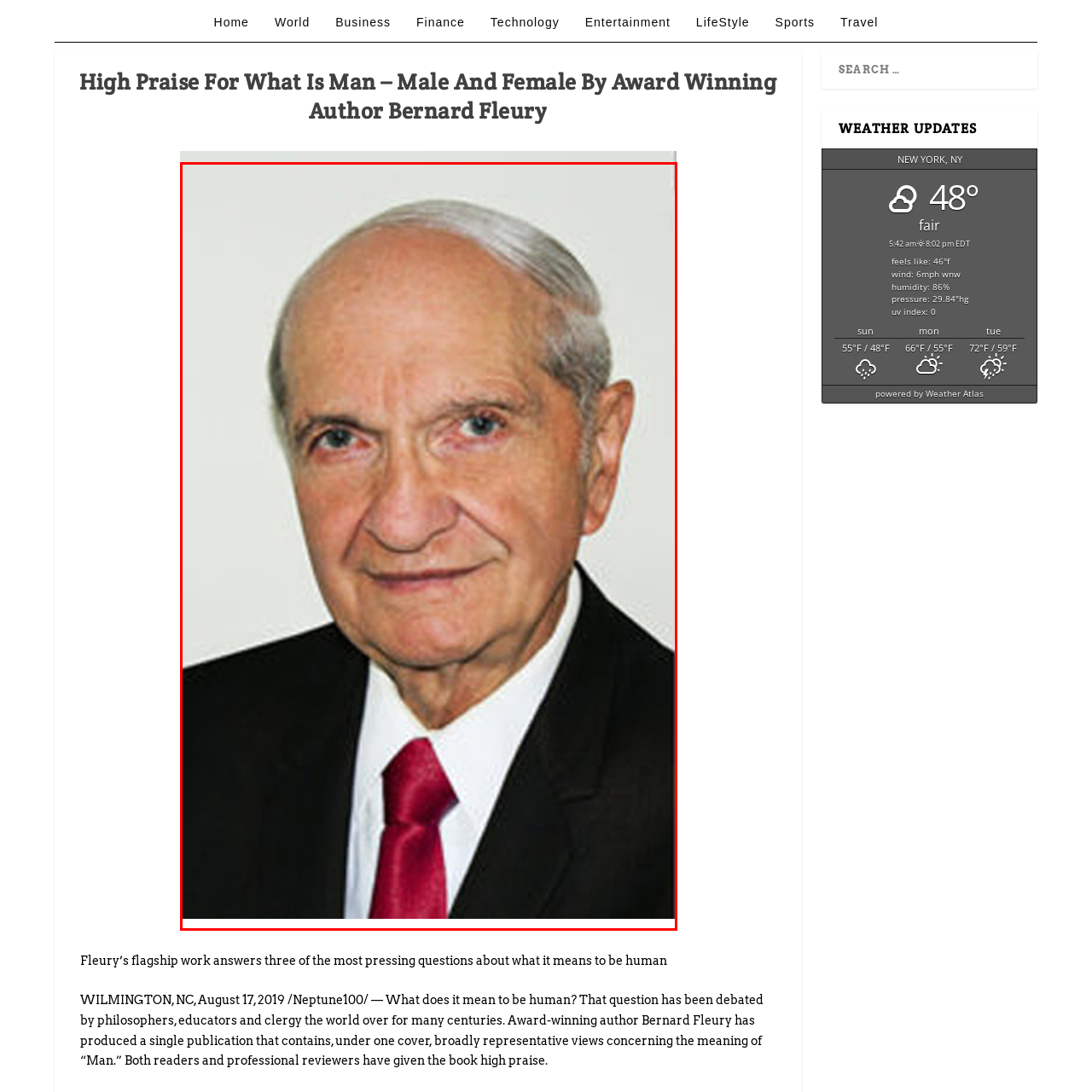What is the background of the image?
Direct your attention to the image bordered by the red bounding box and answer the question in detail, referencing the image.

The caption states that the background is 'simple and light', which allows the focus to remain on the gentleman, exuding an aura of wisdom and experience.